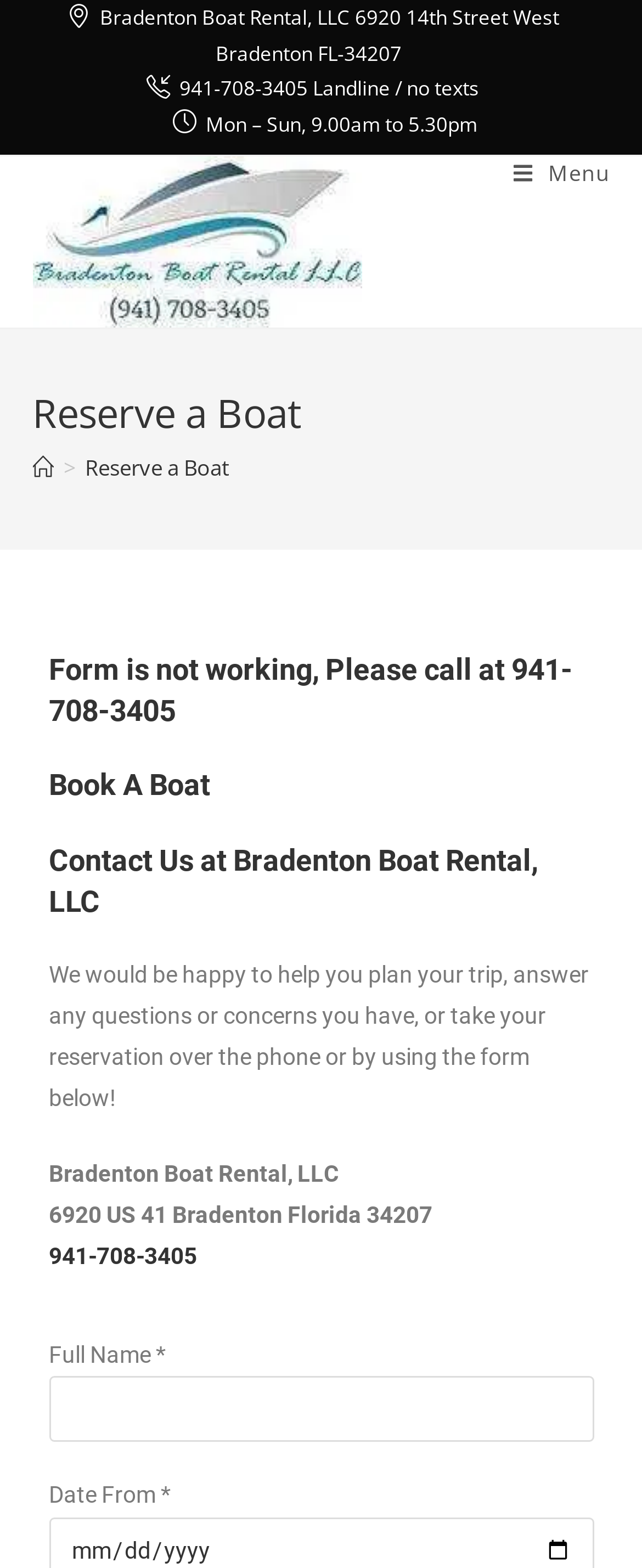Reply to the question with a single word or phrase:
What is the format of the date field in the form?

mm/dd/yyyy